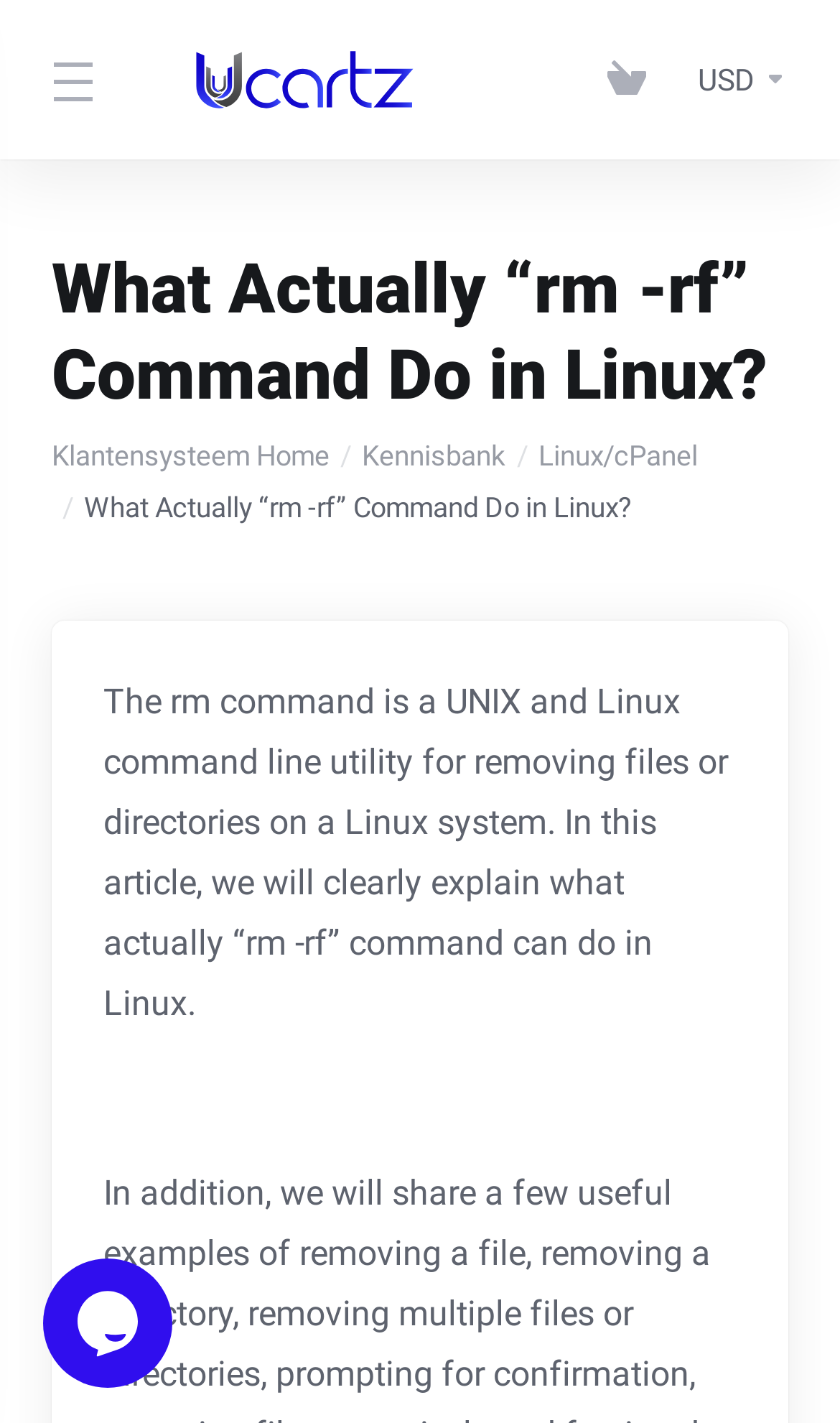Based on the image, give a detailed response to the question: Is there a chat widget on the webpage?

I found an iframe element with the description 'chat widget' located at the bottom of the webpage, which indicates that there is a chat widget present on the webpage.